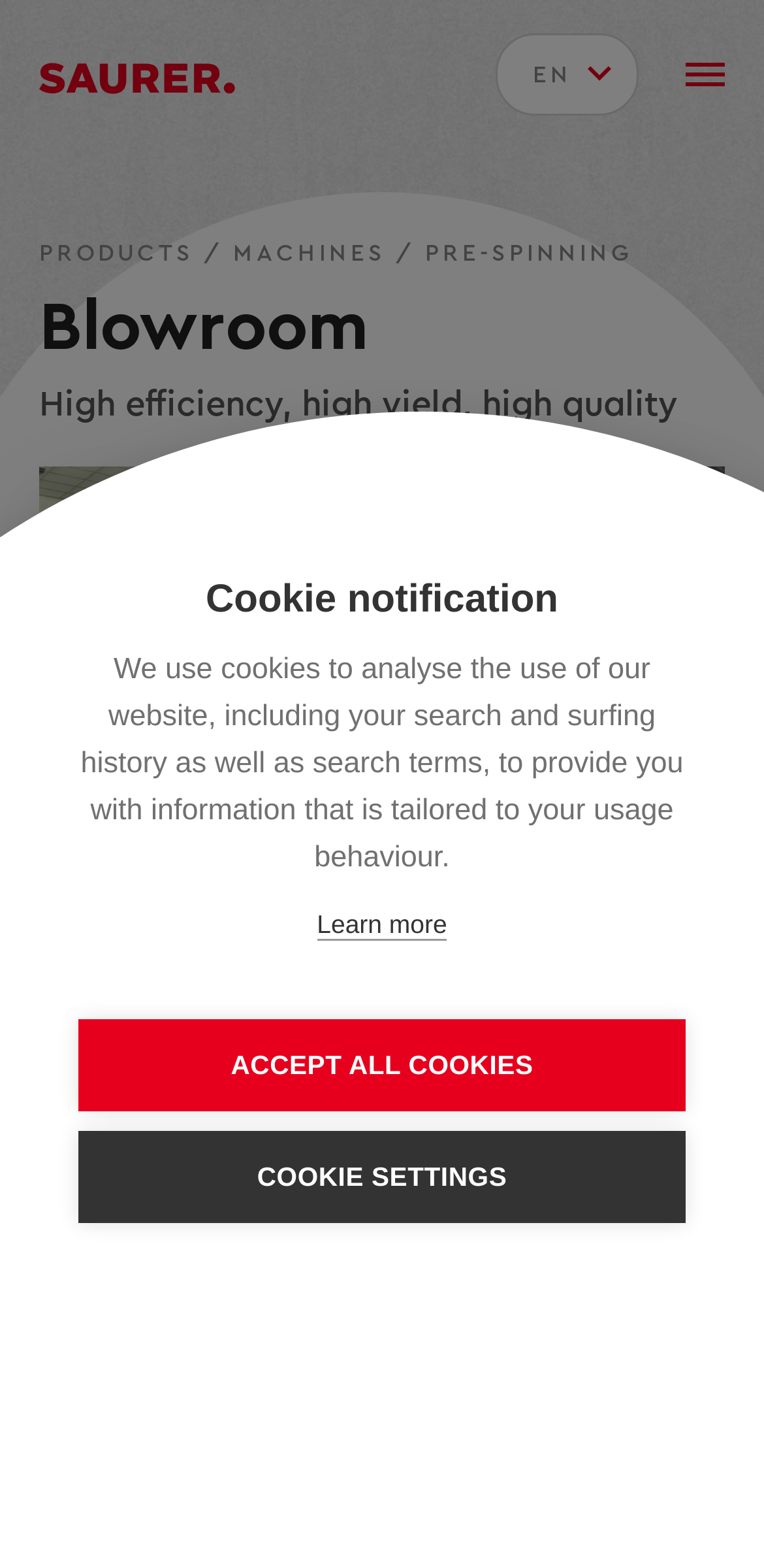Describe the webpage in detail, including text, images, and layout.

The webpage is about Saurer's blow room machines, with a focus on pre-spinning machinery. At the top of the page, there is a cookie notification banner with a message about using cookies to analyze website usage. The banner has two buttons, "ACCEPT ALL COOKIES" and "COOKIE SETTINGS", and a "Learn more" link. 

On the top-right corner, there is a language selection option with the text "EN". The Saurer logo is displayed on the top-left corner, accompanied by a link to the Saurer homepage. 

The main navigation menu is located below the logo, with options including "PRODUCTS", "MACHINES", and "PRE-SPINNING". 

The main content area is divided into two sections. The first section has a heading "Blowroom" and a subheading "High efficiency, high yield, high quality". Below the headings, there is a large image that spans almost the entire width of the page. 

The second section has a paragraph of text that describes Saurer's pre-spinning solutions, highlighting their flexibility and ability to prepare various types of fibers for subsequent processes. The text is accompanied by a heading "Economics" at the bottom of the page.